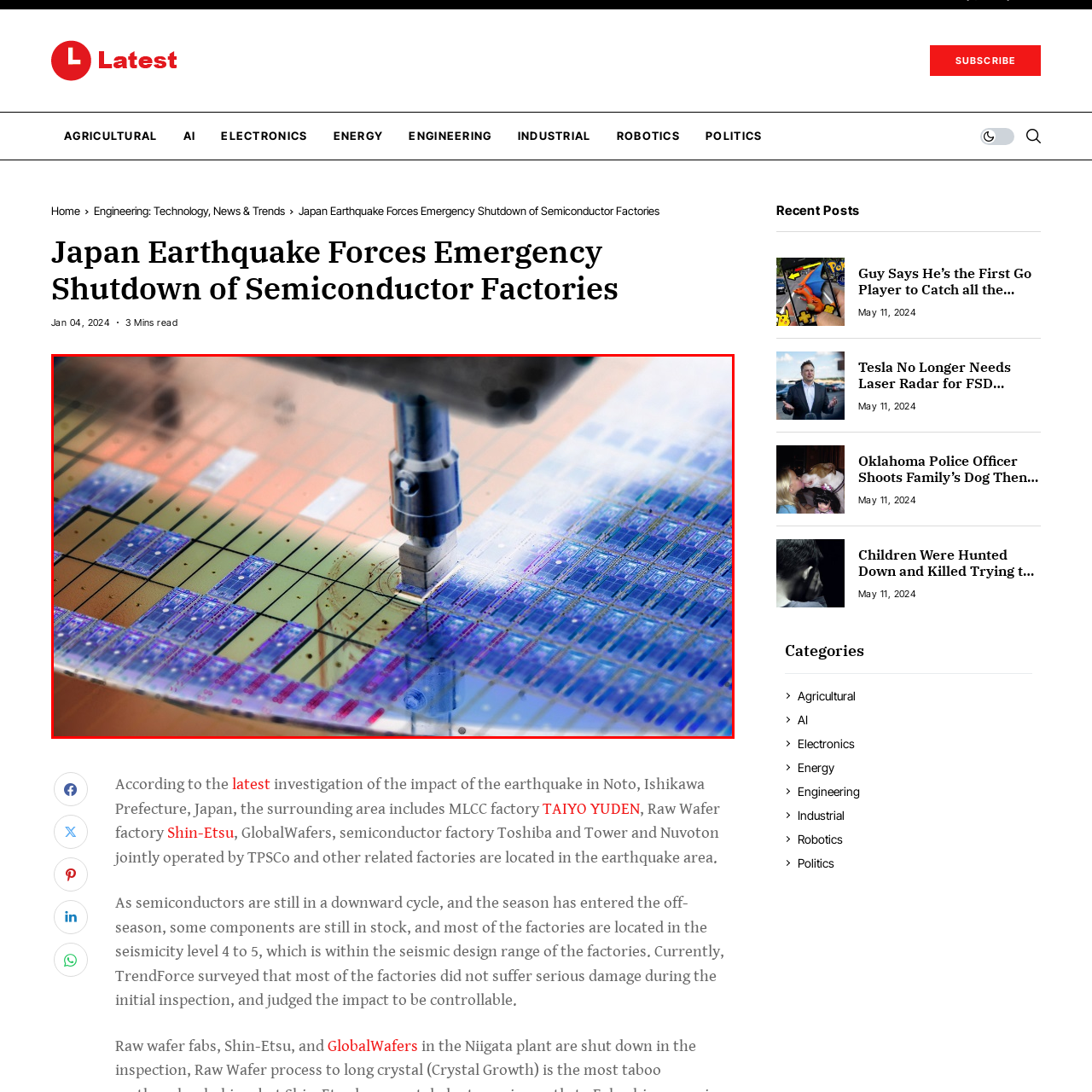Give an in-depth description of the image highlighted with the red boundary.

The image showcases a close-up view of a semiconductor manufacturing process, with a highly detailed depiction of a silicon wafer being processed. The intricate patterns of the wafer are visible, reflecting the complexity of modern electronics, which rely on these tiny, meticulously crafted components. Above the wafer, a precision tool is engaged, likely involved in cutting or layering materials necessary for creating integrated circuits. This visual captures the advanced technology and precision engineering behind semiconductor production, highlighting its critical role in the tech industry, especially in light of recent events that have impacted semiconductor factories due to natural disasters like the earthquake in Japan. This context emphasizes the significance of maintaining robust supply chains in the electronics sector.